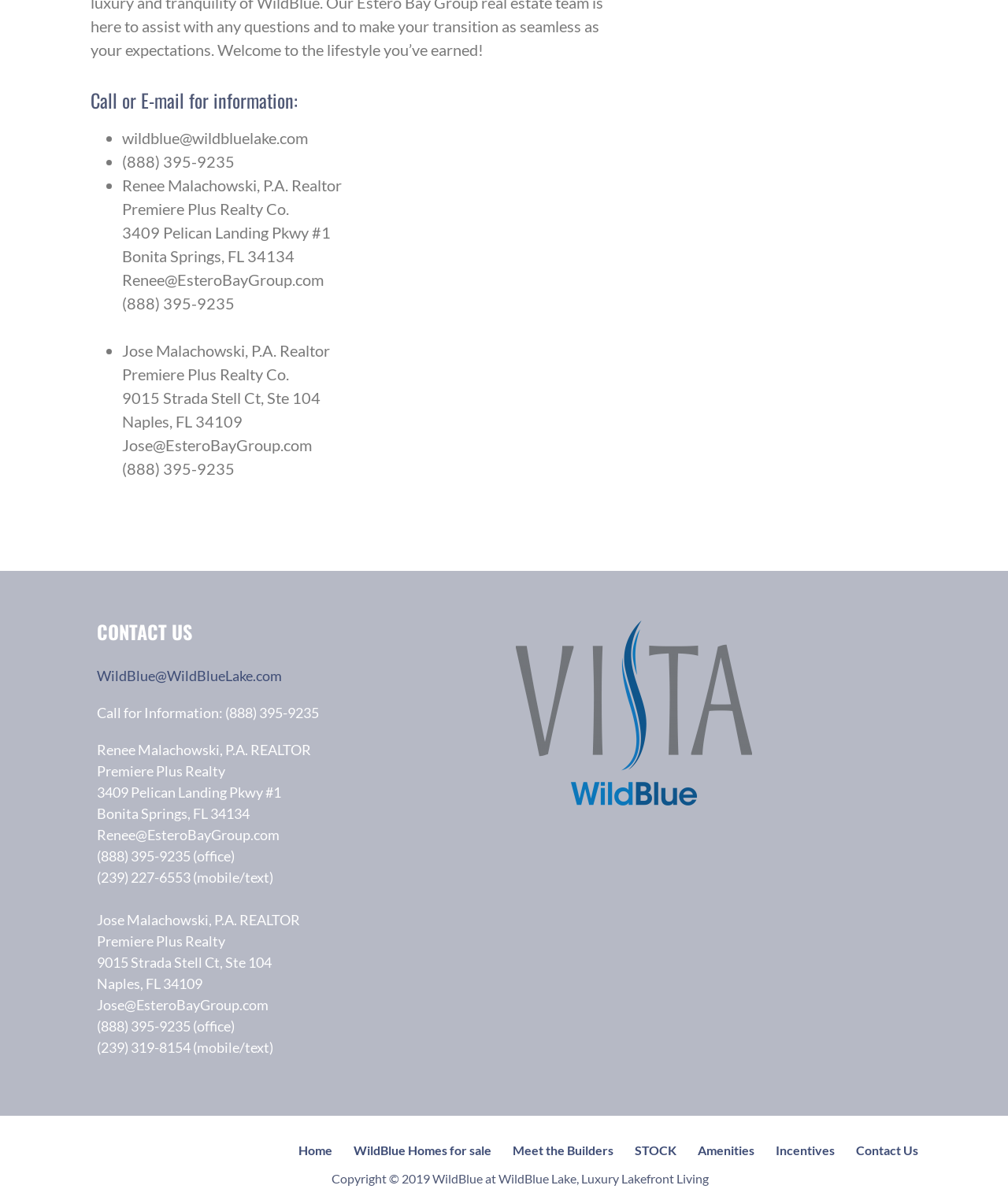Provide a single word or phrase to answer the given question: 
What is the phone number of Jose Malachowski's office?

(888) 395-9235